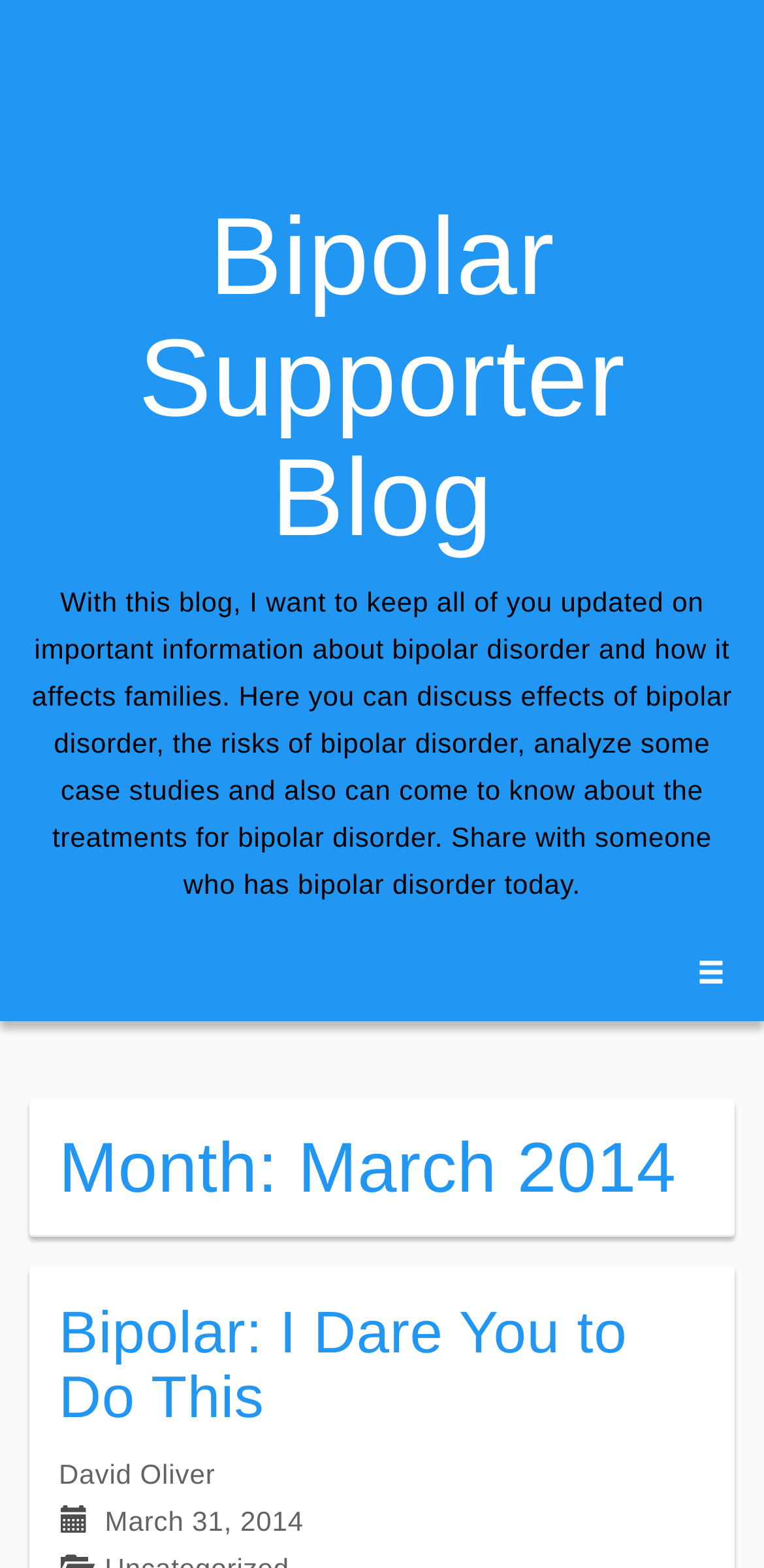Determine the bounding box coordinates for the UI element matching this description: "Bipolar Supporter Blog".

[0.181, 0.124, 0.819, 0.356]